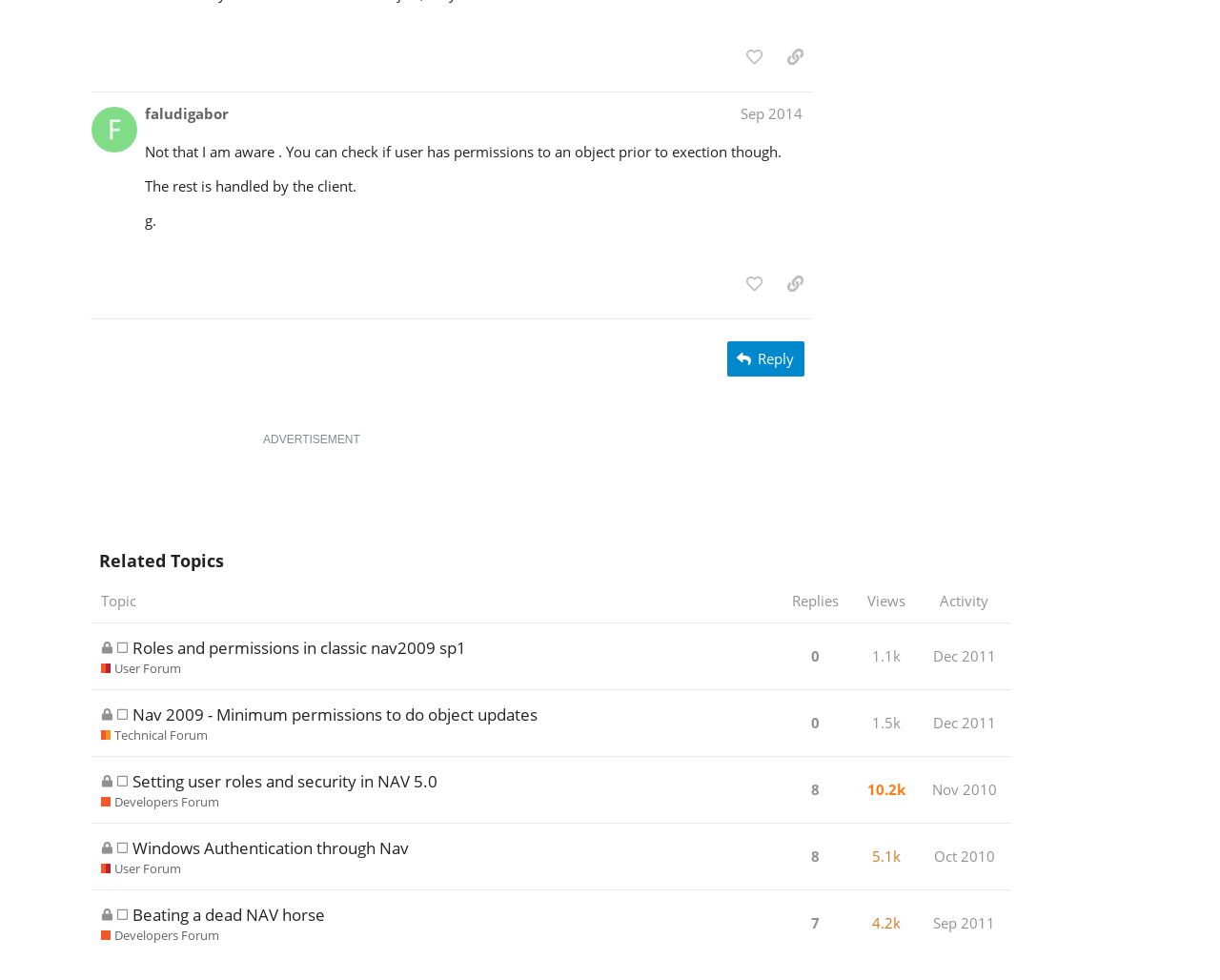Locate the bounding box coordinates of the element that needs to be clicked to carry out the instruction: "Copy a link to this post to clipboard". The coordinates should be given as four float numbers ranging from 0 to 1, i.e., [left, top, right, bottom].

[0.637, 0.042, 0.666, 0.074]